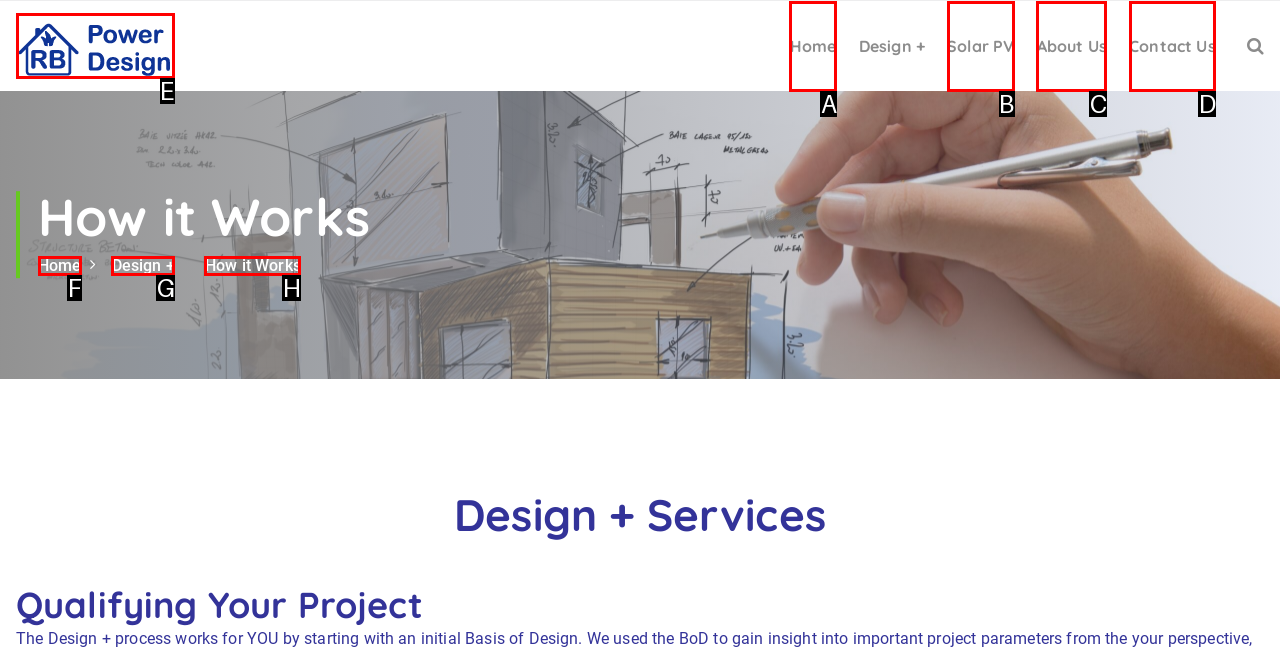From the description: Home, identify the option that best matches and reply with the letter of that option directly.

F